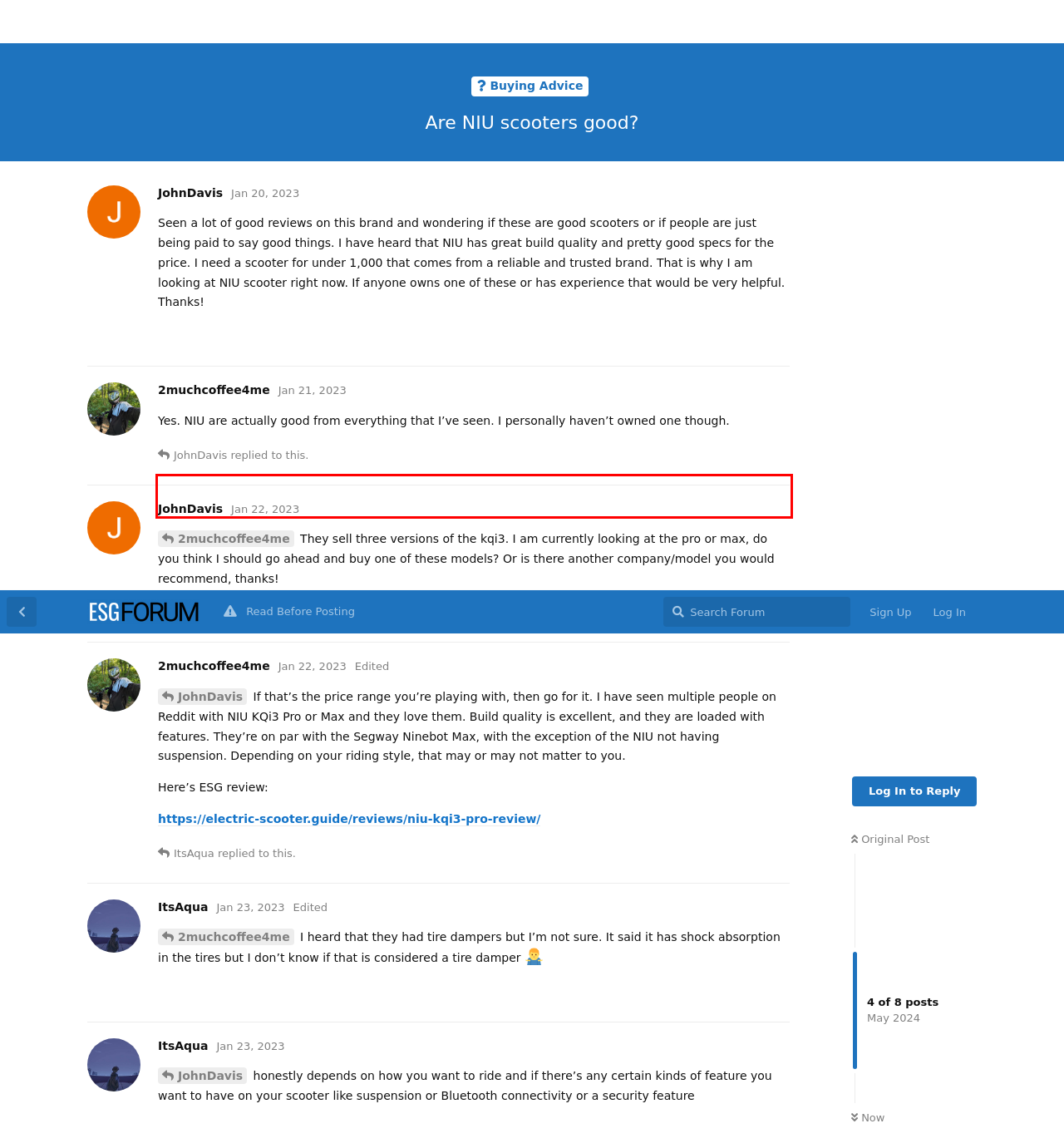From the provided screenshot, extract the text content that is enclosed within the red bounding box.

JohnDavis honestly depends on how you want to ride and if there’s any certain kinds of feature you want to have on your scooter like suspension or Bluetooth connectivity or a security feature